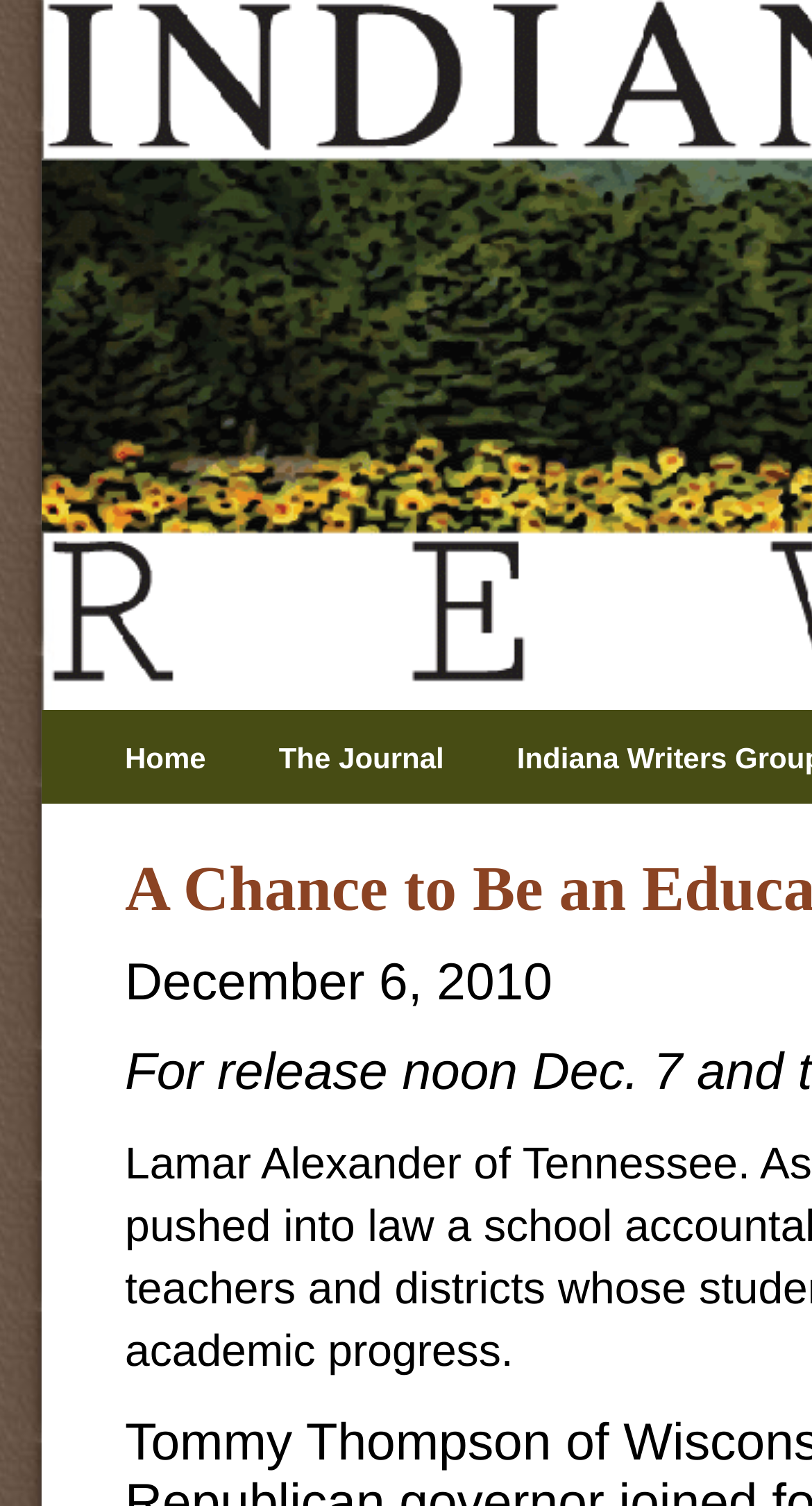Please specify the bounding box coordinates in the format (top-left x, top-left y, bottom-right x, bottom-right y), with all values as floating point numbers between 0 and 1. Identify the bounding box of the UI element described by: The Journal

[0.343, 0.492, 0.585, 0.514]